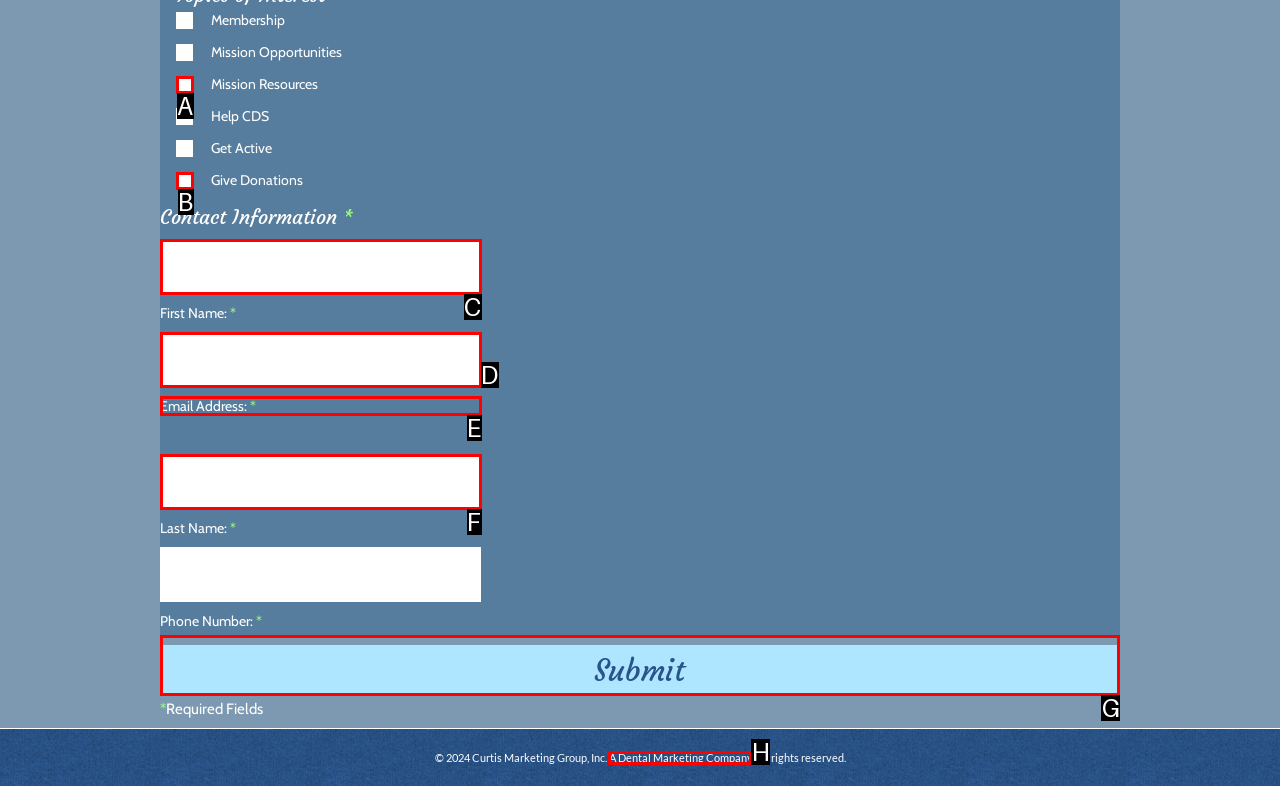Point out which HTML element you should click to fulfill the task: Enter Email Address.
Provide the option's letter from the given choices.

E